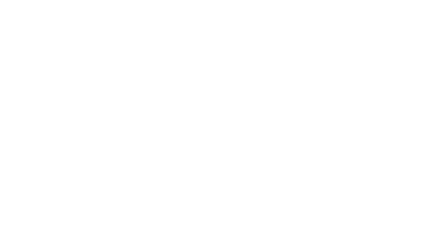What is the goal of Biosilk for different hair types?
Using the image, answer in one word or phrase.

Flexibility and comfort